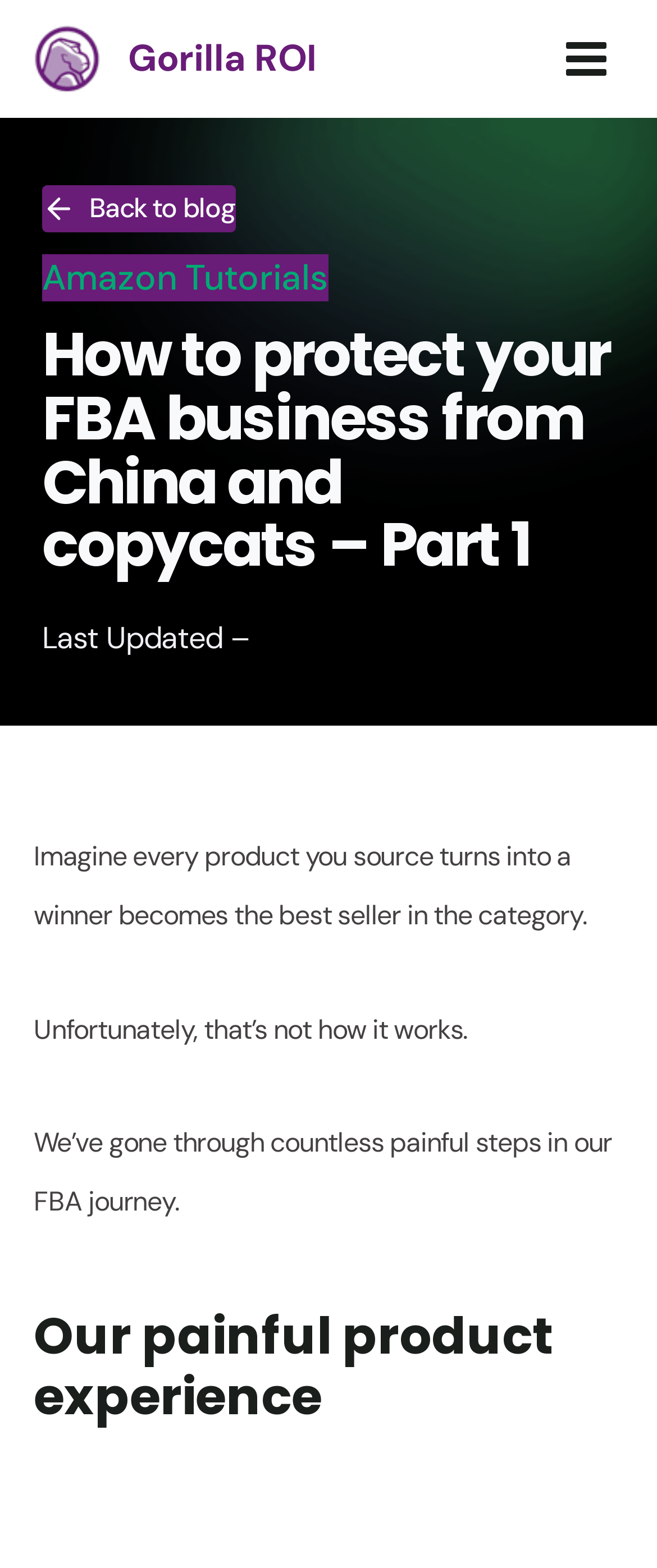Find the bounding box of the element with the following description: "Back to blog". The coordinates must be four float numbers between 0 and 1, formatted as [left, top, right, bottom].

[0.064, 0.118, 0.358, 0.148]